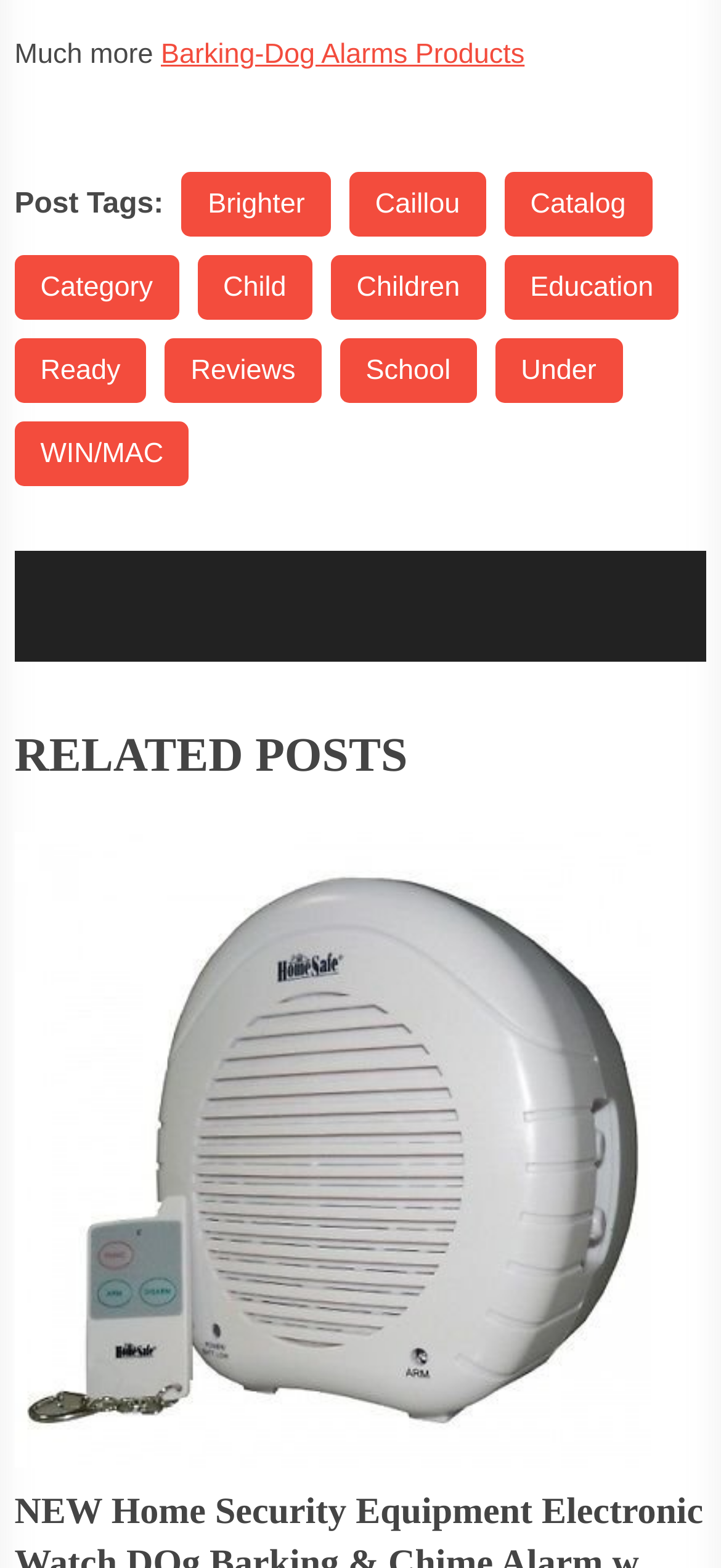Locate the bounding box coordinates of the item that should be clicked to fulfill the instruction: "View table of contents".

None